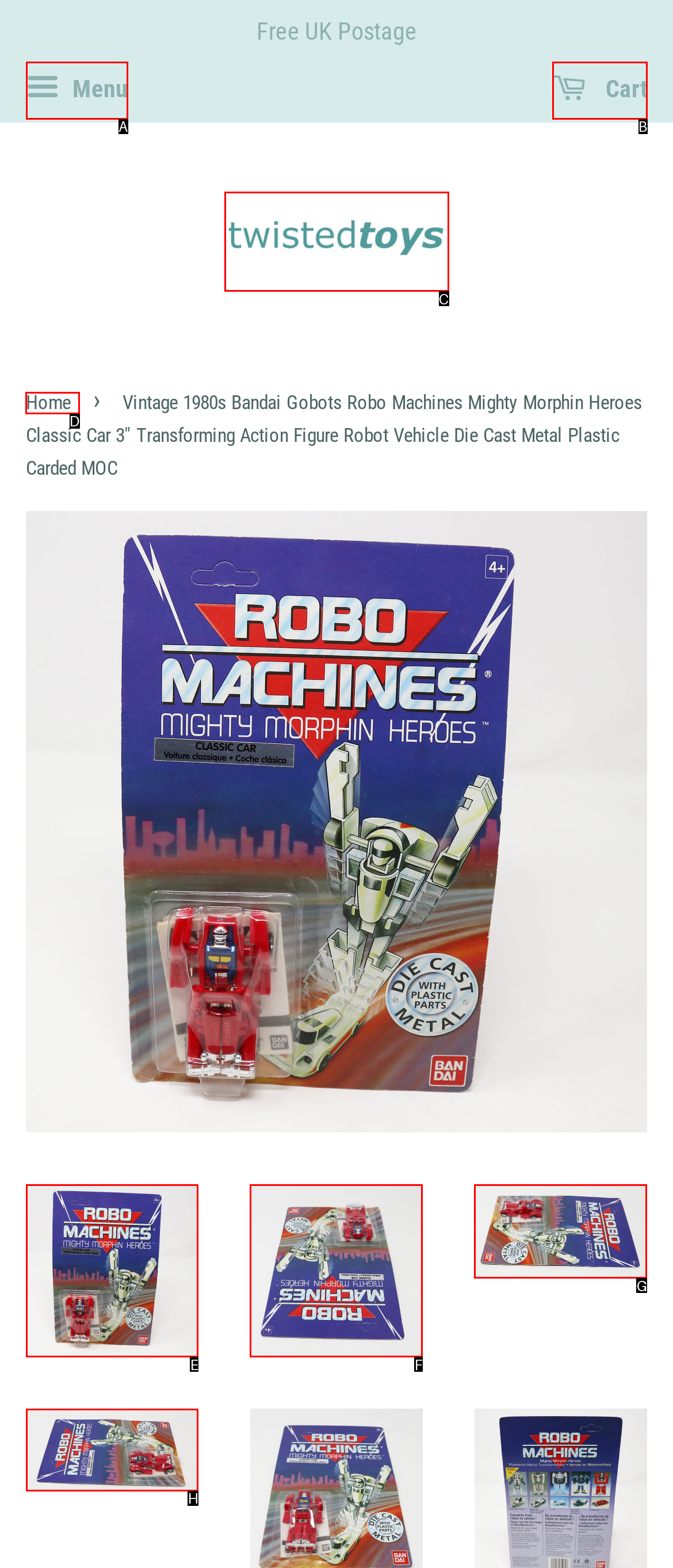Identify the HTML element that should be clicked to accomplish the task: Click the 'Home' link
Provide the option's letter from the given choices.

D